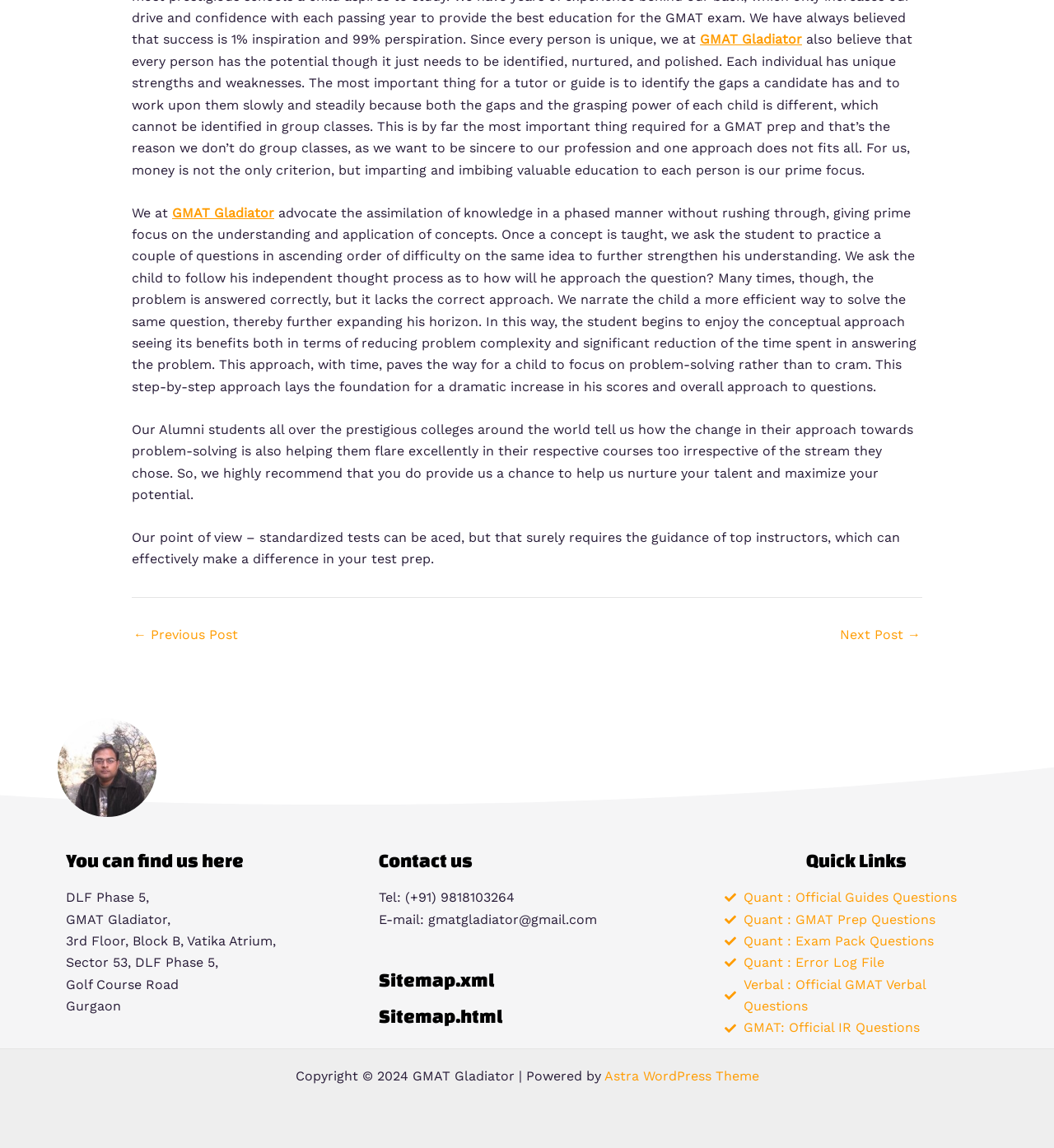Identify the bounding box coordinates for the element you need to click to achieve the following task: "Check the Sitemap.xml". The coordinates must be four float values ranging from 0 to 1, formatted as [left, top, right, bottom].

[0.359, 0.844, 0.469, 0.862]